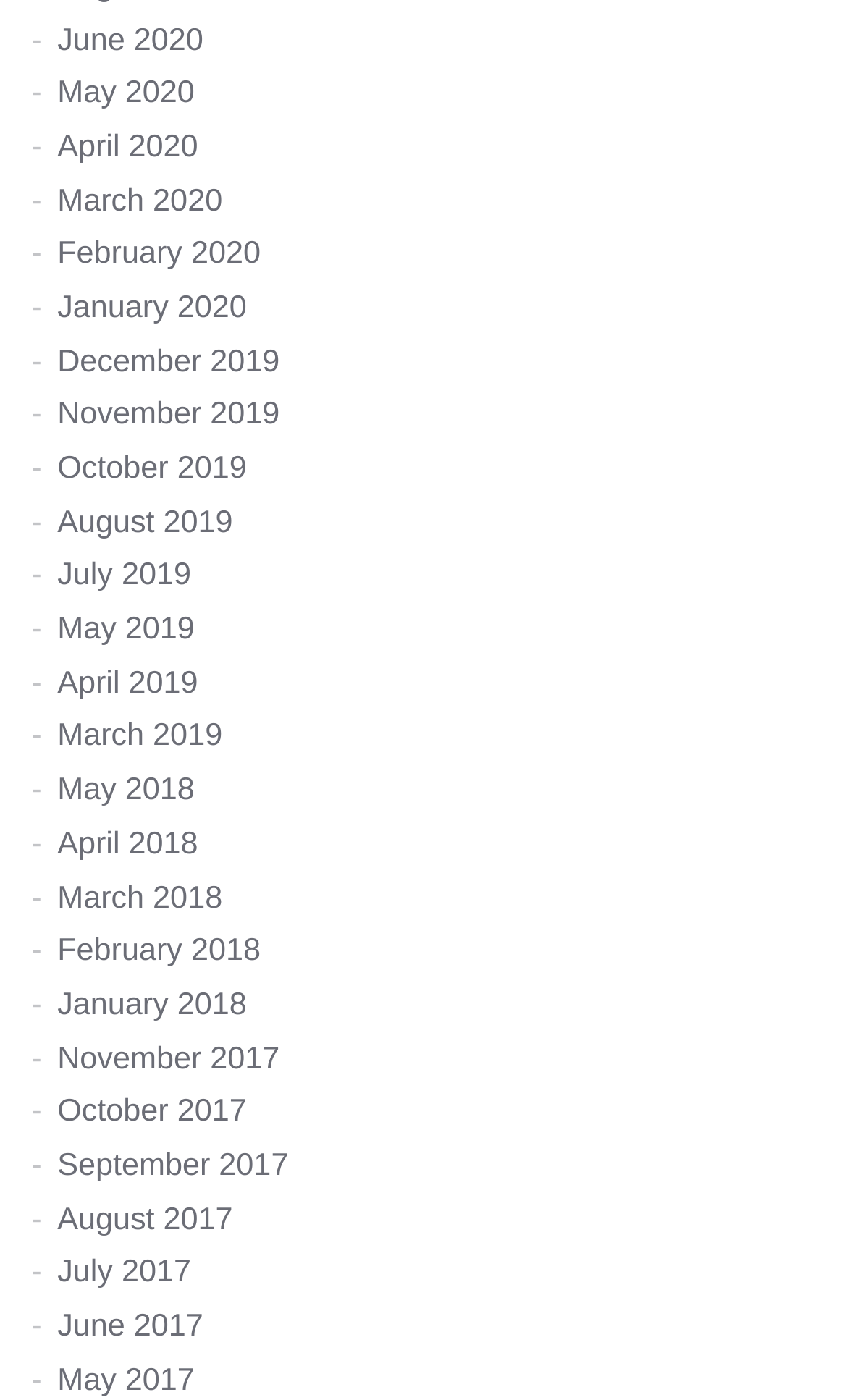Identify the bounding box coordinates of the part that should be clicked to carry out this instruction: "view June 2020".

[0.068, 0.016, 0.24, 0.041]